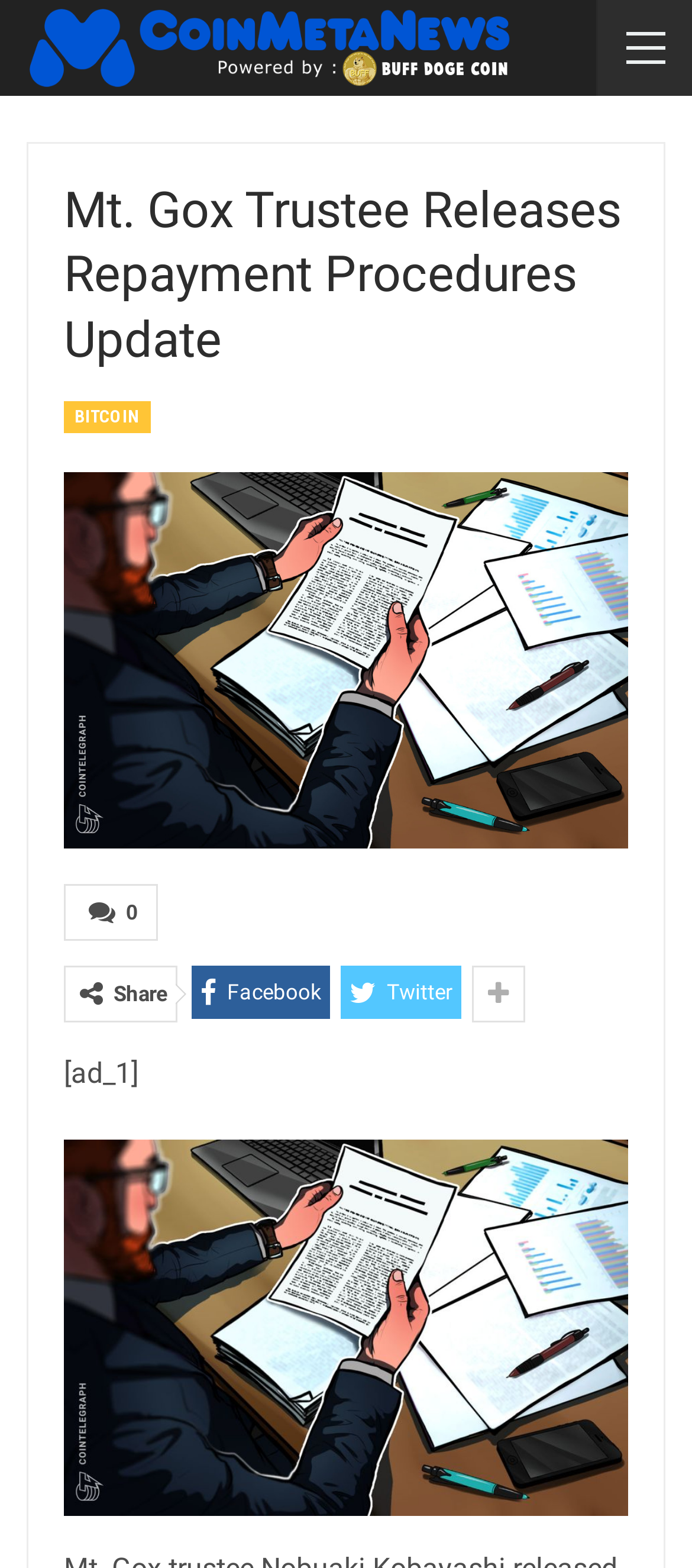Using the description: "Views from around the universe", identify the bounding box of the corresponding UI element in the screenshot.

None